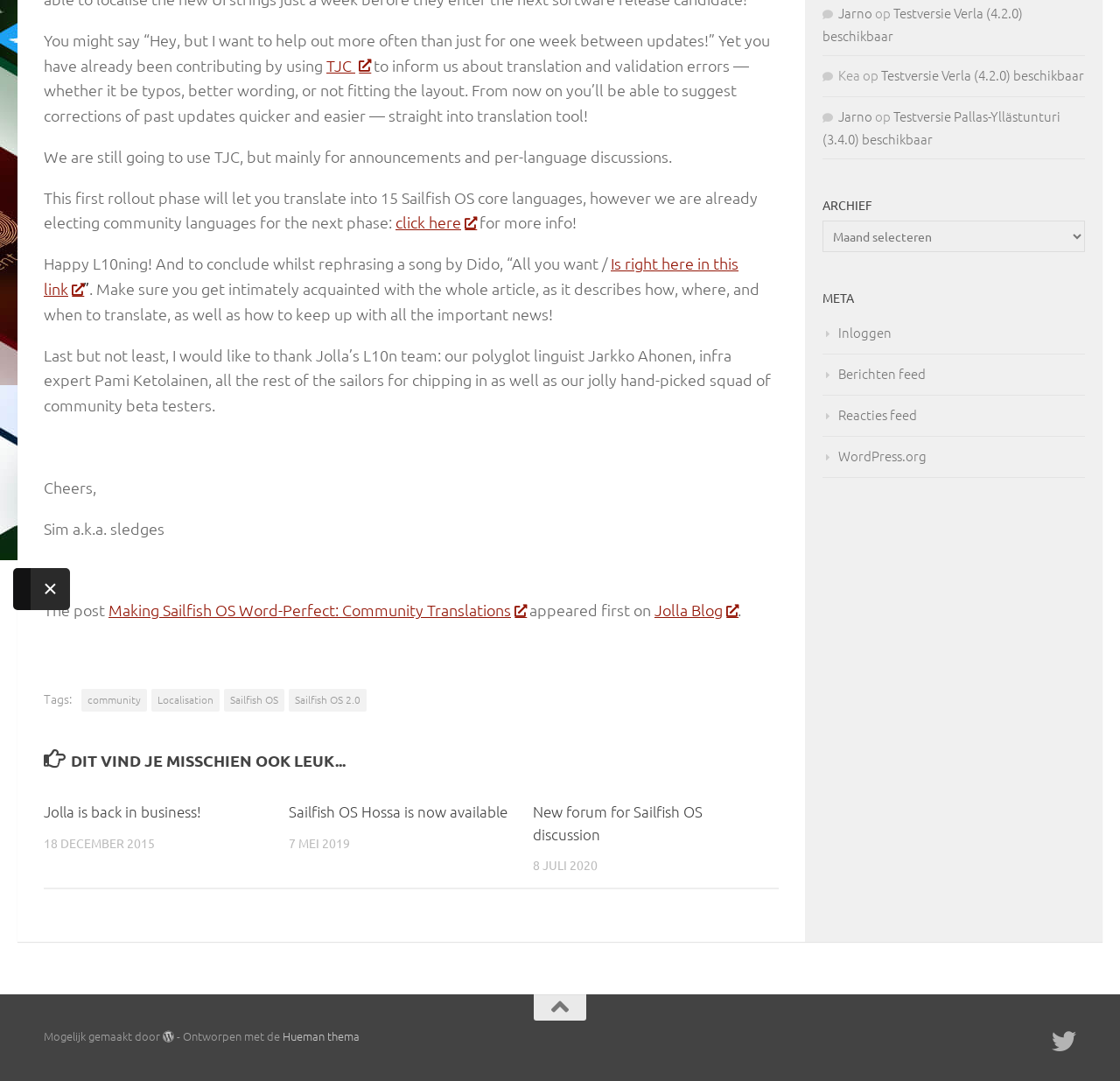Determine the bounding box for the described HTML element: "Testversie Pallas-Yllästunturi (3.4.0) beschikbaar". Ensure the coordinates are four float numbers between 0 and 1 in the format [left, top, right, bottom].

[0.734, 0.098, 0.947, 0.136]